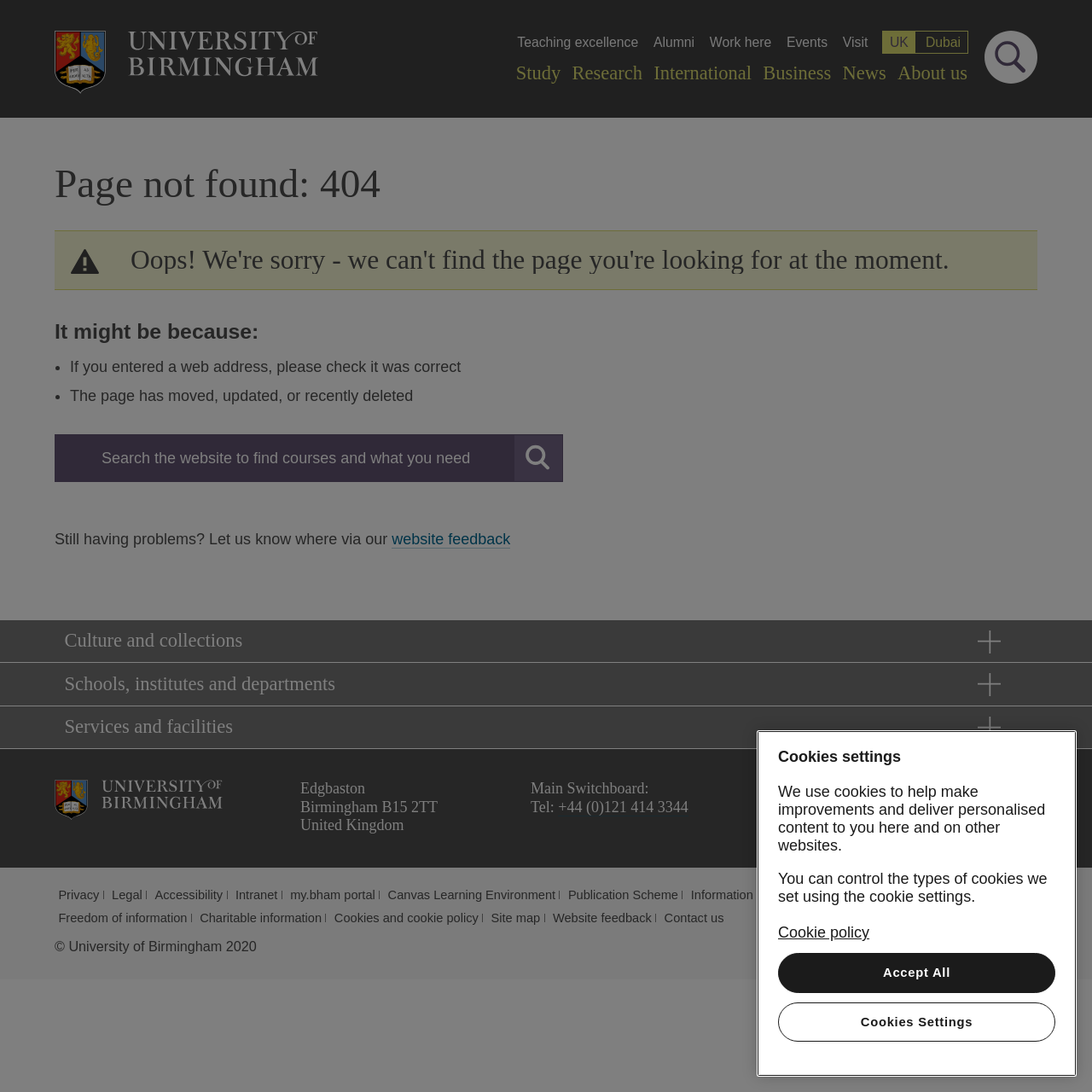What is the main switchboard number of the university?
Ensure your answer is thorough and detailed.

I found the answer by looking at the bottom of the webpage, where it lists the university's contact information, including the main switchboard number as '+44 (0)121 414 3344'.